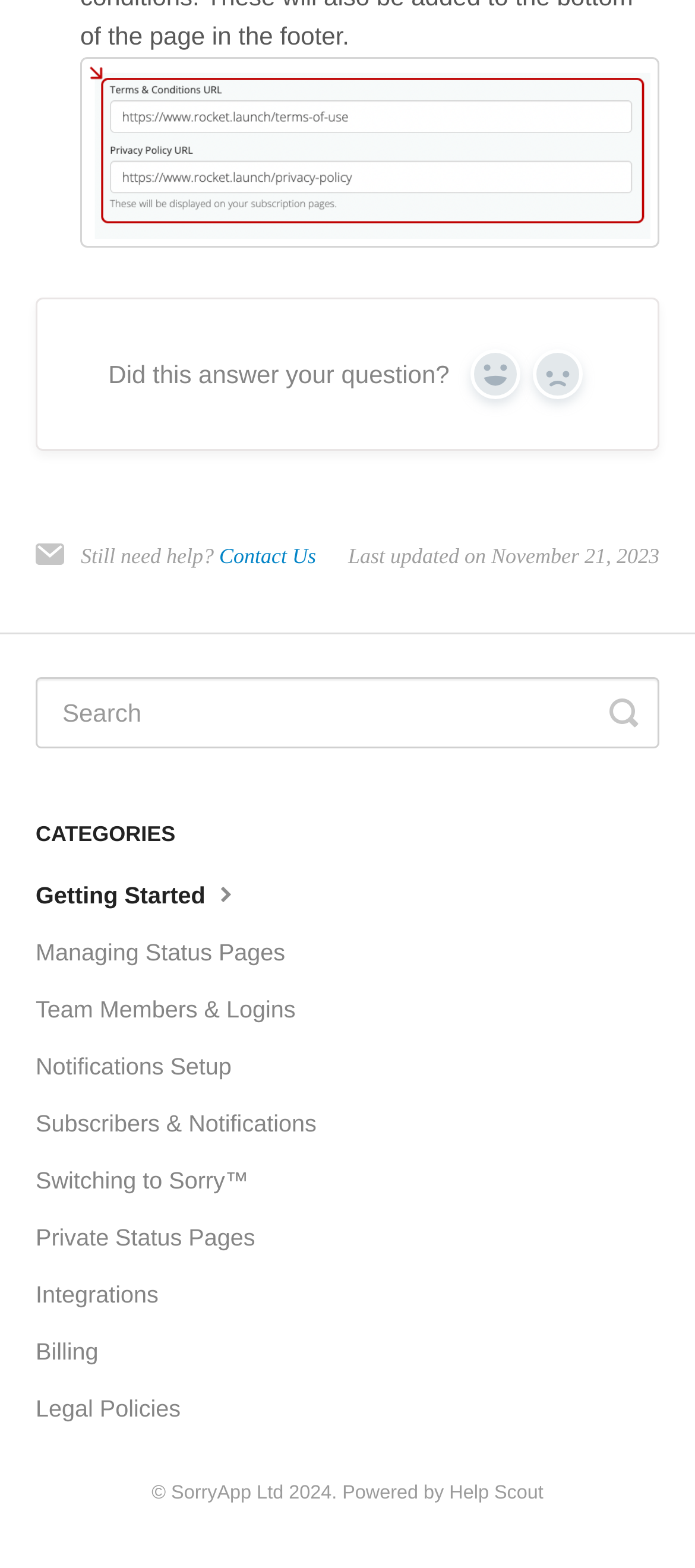Please answer the following question using a single word or phrase: 
What type of content is categorized under 'CATEGORIES'?

Help topics